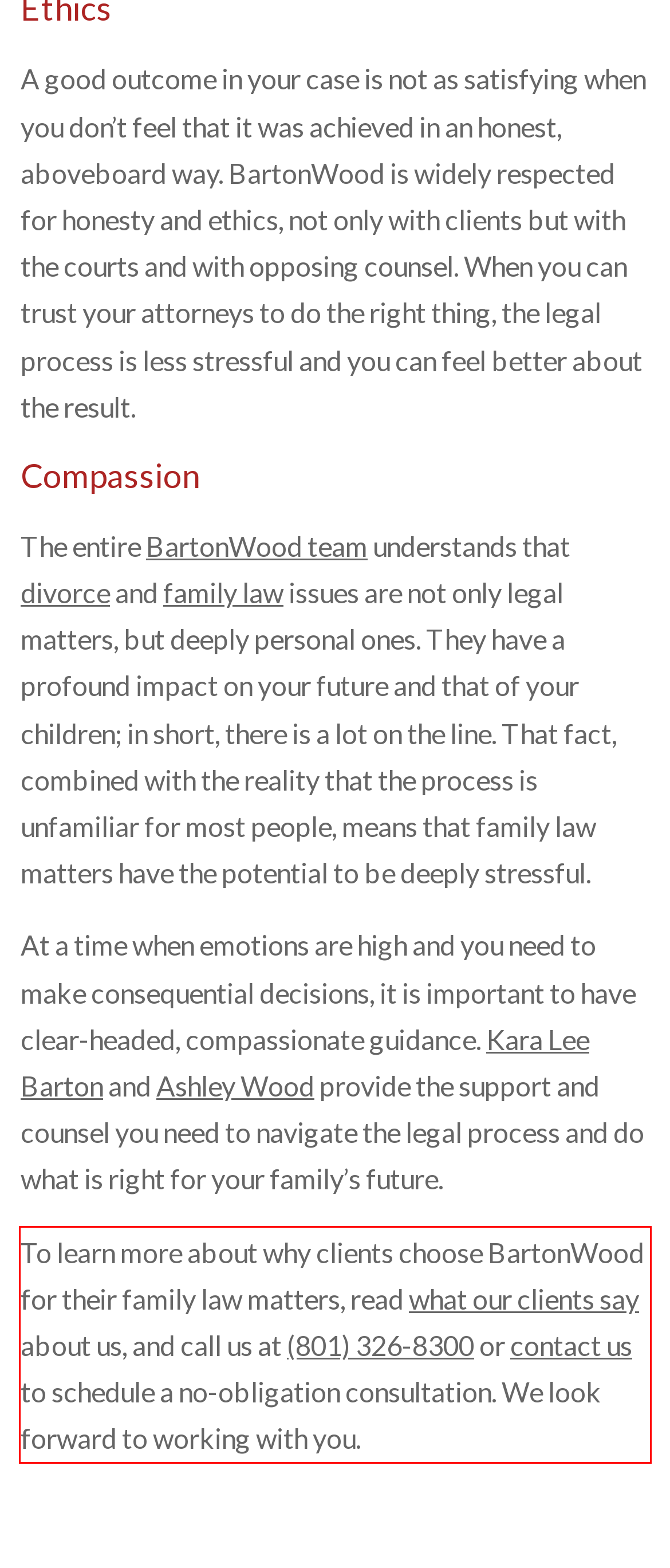Please identify and extract the text from the UI element that is surrounded by a red bounding box in the provided webpage screenshot.

To learn more about why clients choose BartonWood for their family law matters, read what our clients say about us, and call us at (801) 326-8300 or contact us to schedule a no-obligation consultation. We look forward to working with you.